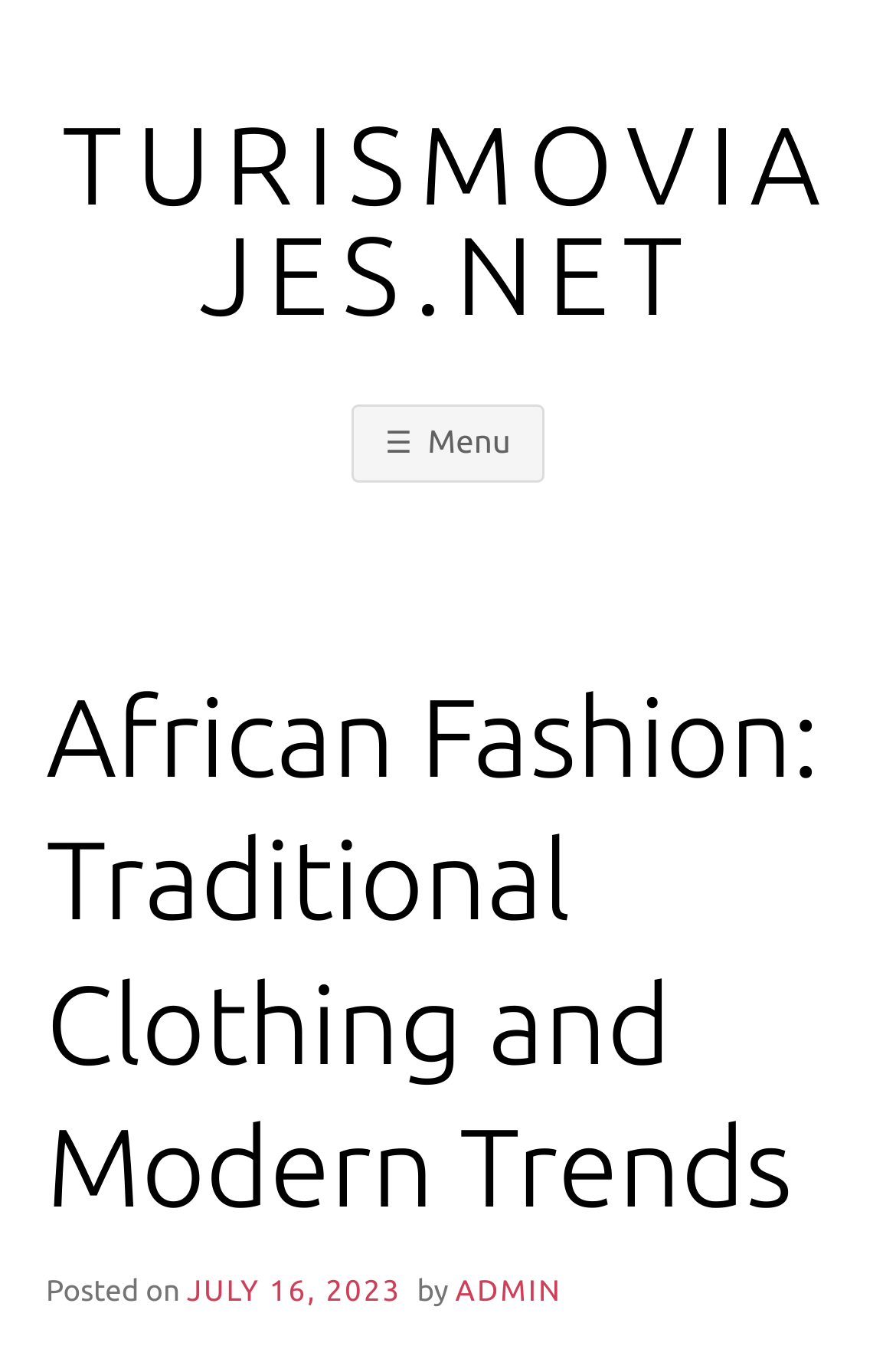Who is the author of the post?
Ensure your answer is thorough and detailed.

I found the author of the post by looking at the link 'ADMIN' which is located below the heading 'African Fashion: Traditional Clothing and Modern Trends' and next to the text 'by'.